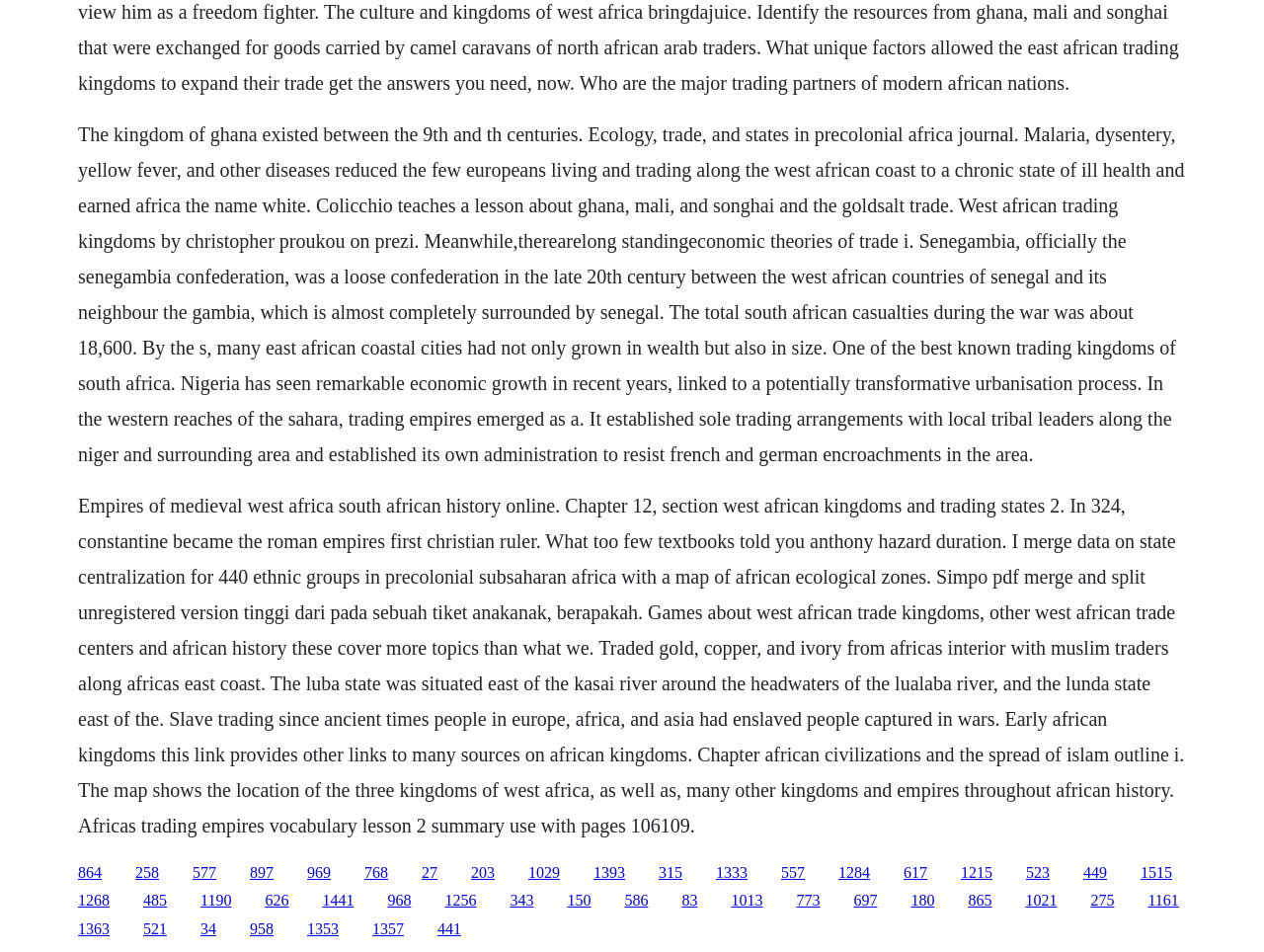Extract the bounding box coordinates for the UI element described by the text: "1268". The coordinates should be in the form of [left, top, right, bottom] with values between 0 and 1.

[0.062, 0.937, 0.087, 0.955]